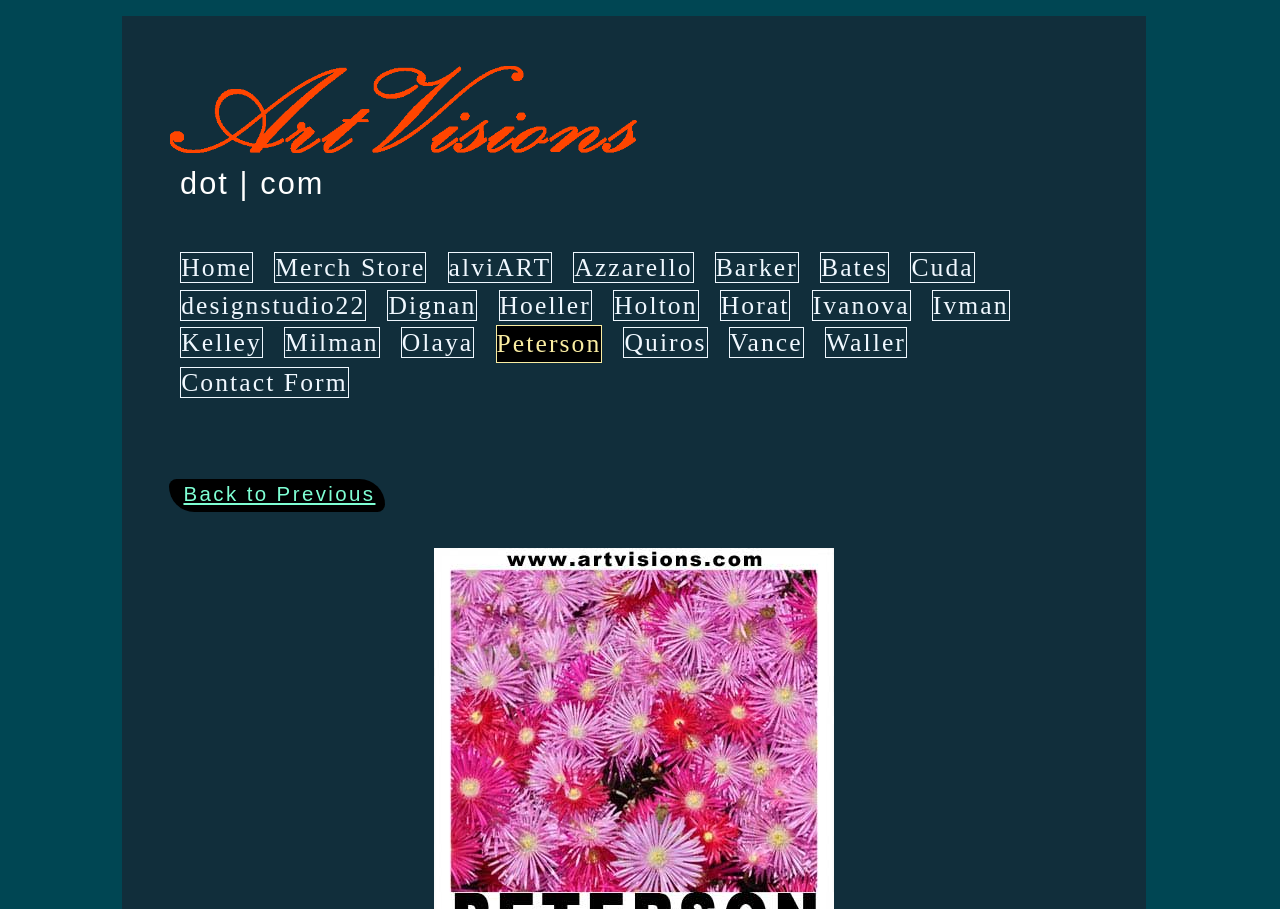Find the bounding box coordinates of the clickable element required to execute the following instruction: "go back to previous page". Provide the coordinates as four float numbers between 0 and 1, i.e., [left, top, right, bottom].

[0.132, 0.527, 0.301, 0.564]